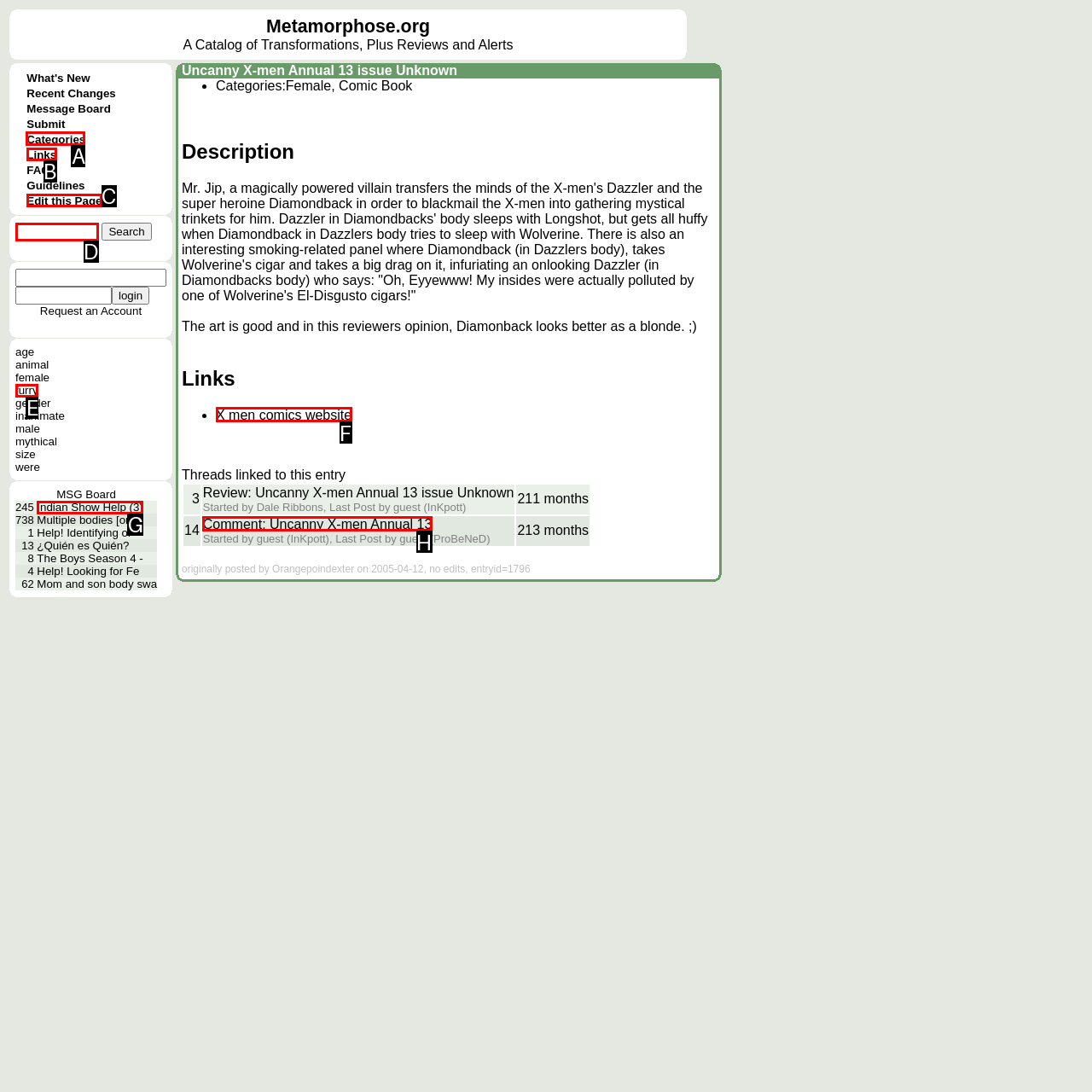What option should you select to complete this task: Browse Categories? Indicate your answer by providing the letter only.

A